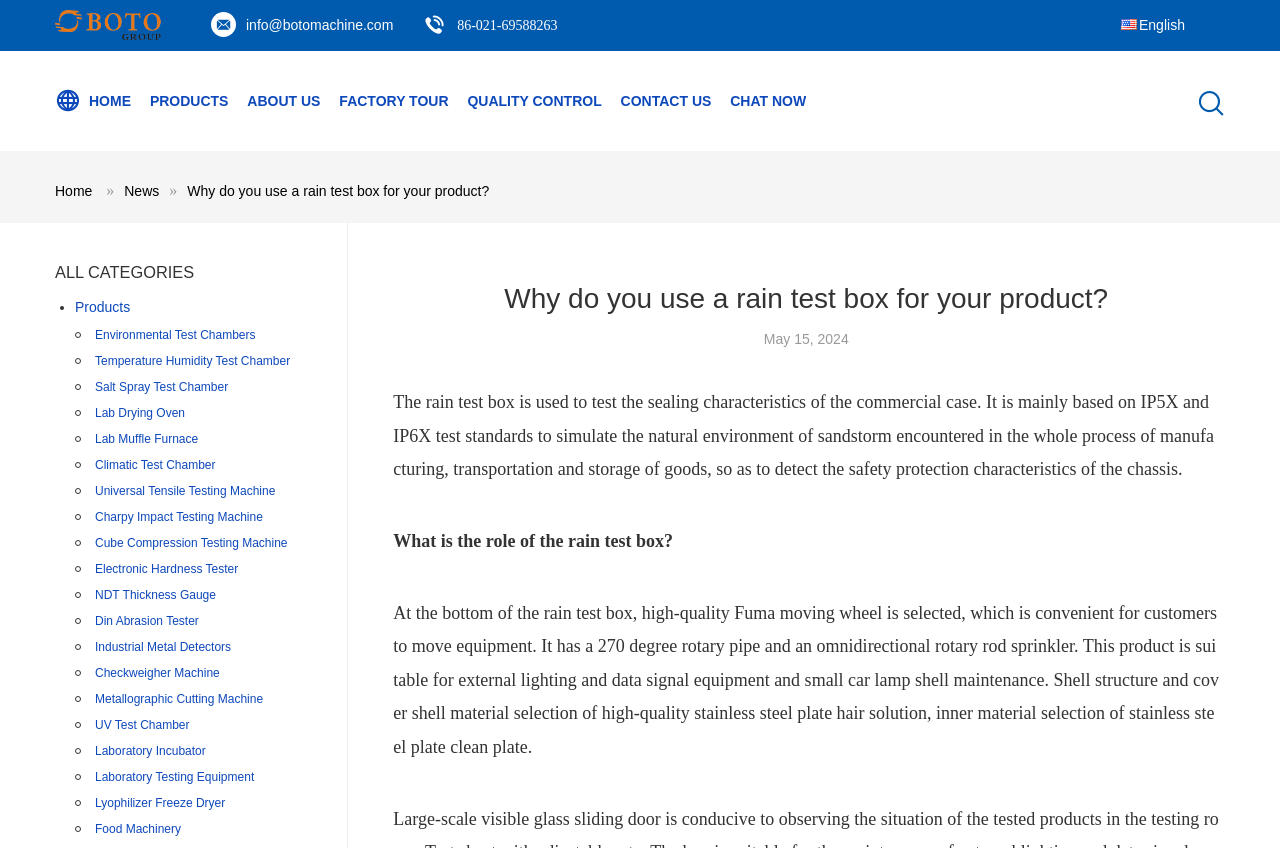Please specify the bounding box coordinates for the clickable region that will help you carry out the instruction: "Click the 'CONTACT US' link".

[0.485, 0.06, 0.556, 0.178]